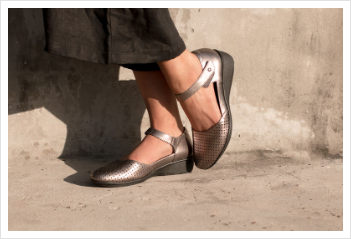Break down the image into a detailed narrative.

This image showcases a pair of stylish Revere shoes in a metallic gunmetal tone, featuring a sleek and modern design. The shoes are designed for comfort and a perfect fit, with a stylish ankle strap and perforated detailing that enhances breathability. They are positioned on a textured surface, emphasizing their fashionable appearance and suitability for everyday wear. Revere footwear is known for its accommodative features, blending style with comfort, ideal for those seeking fashionable yet functional options. Their availability is highlighted, encouraging potential customers to visit the clinics for fitting and to explore the extensive range offered.